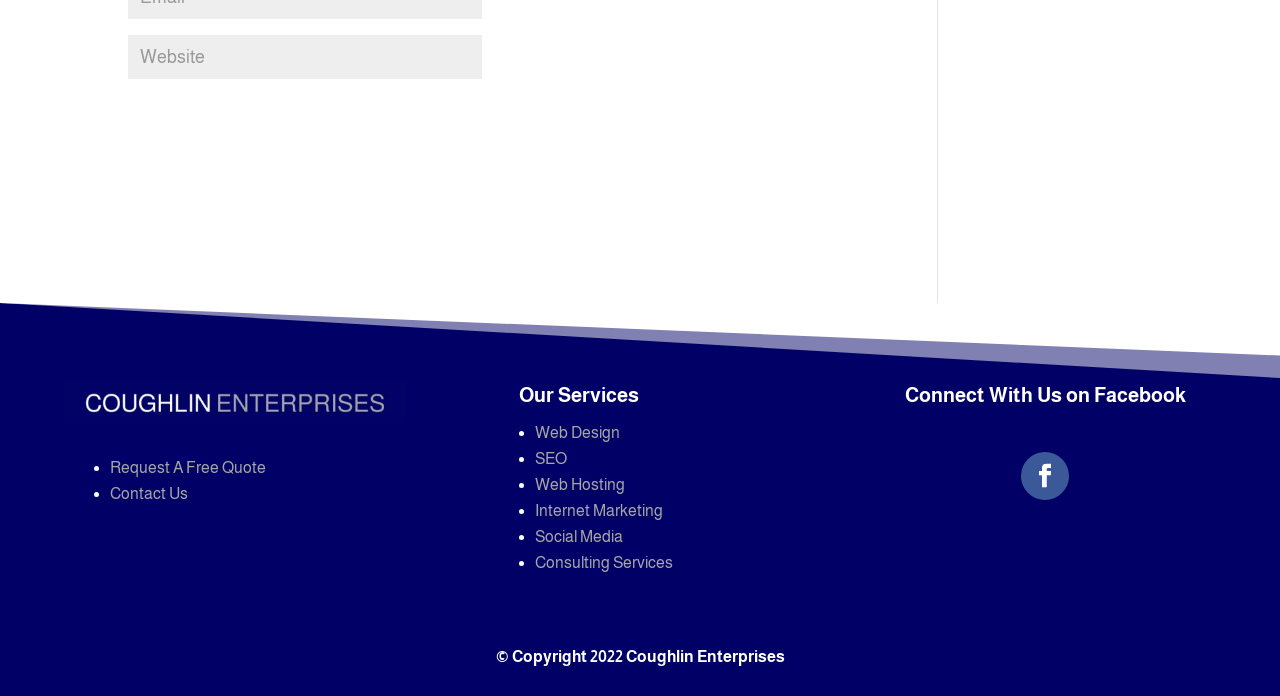Locate the bounding box coordinates of the area where you should click to accomplish the instruction: "Request a free quote".

[0.086, 0.659, 0.208, 0.684]